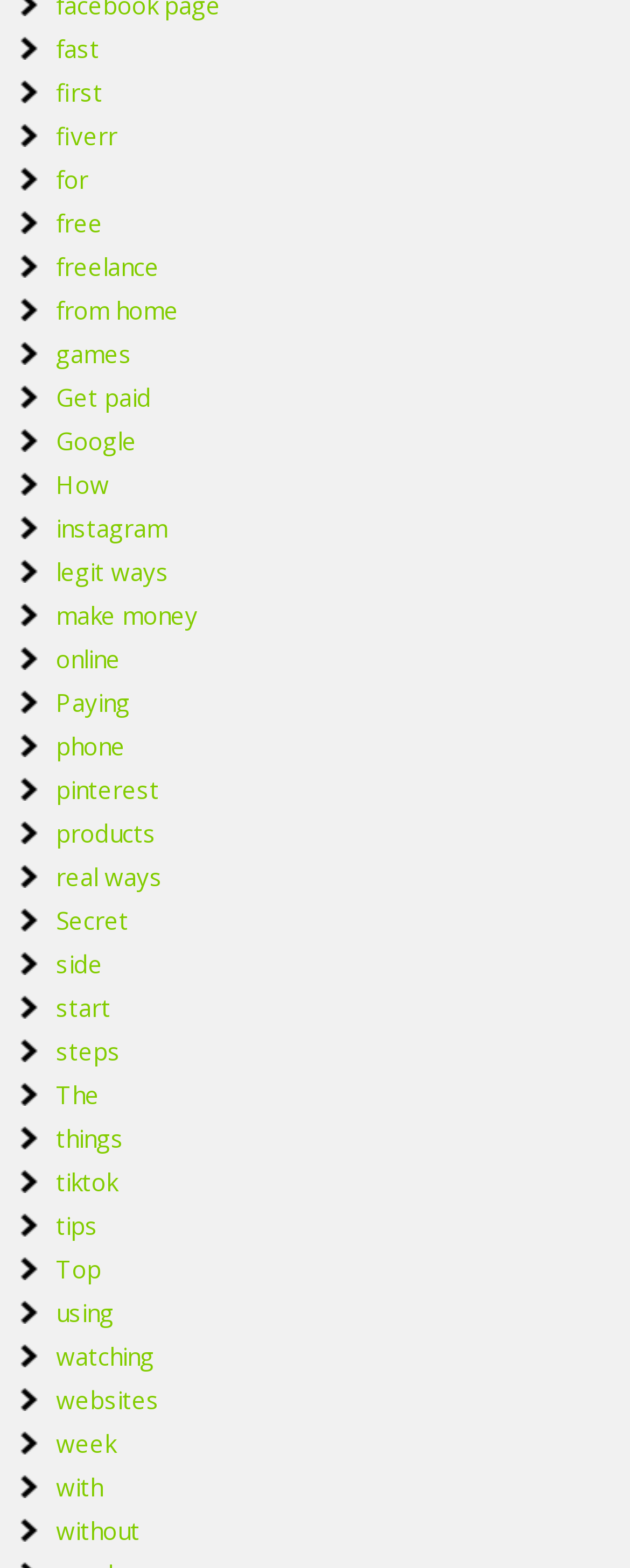Please give a one-word or short phrase response to the following question: 
What is the last link on the webpage?

without